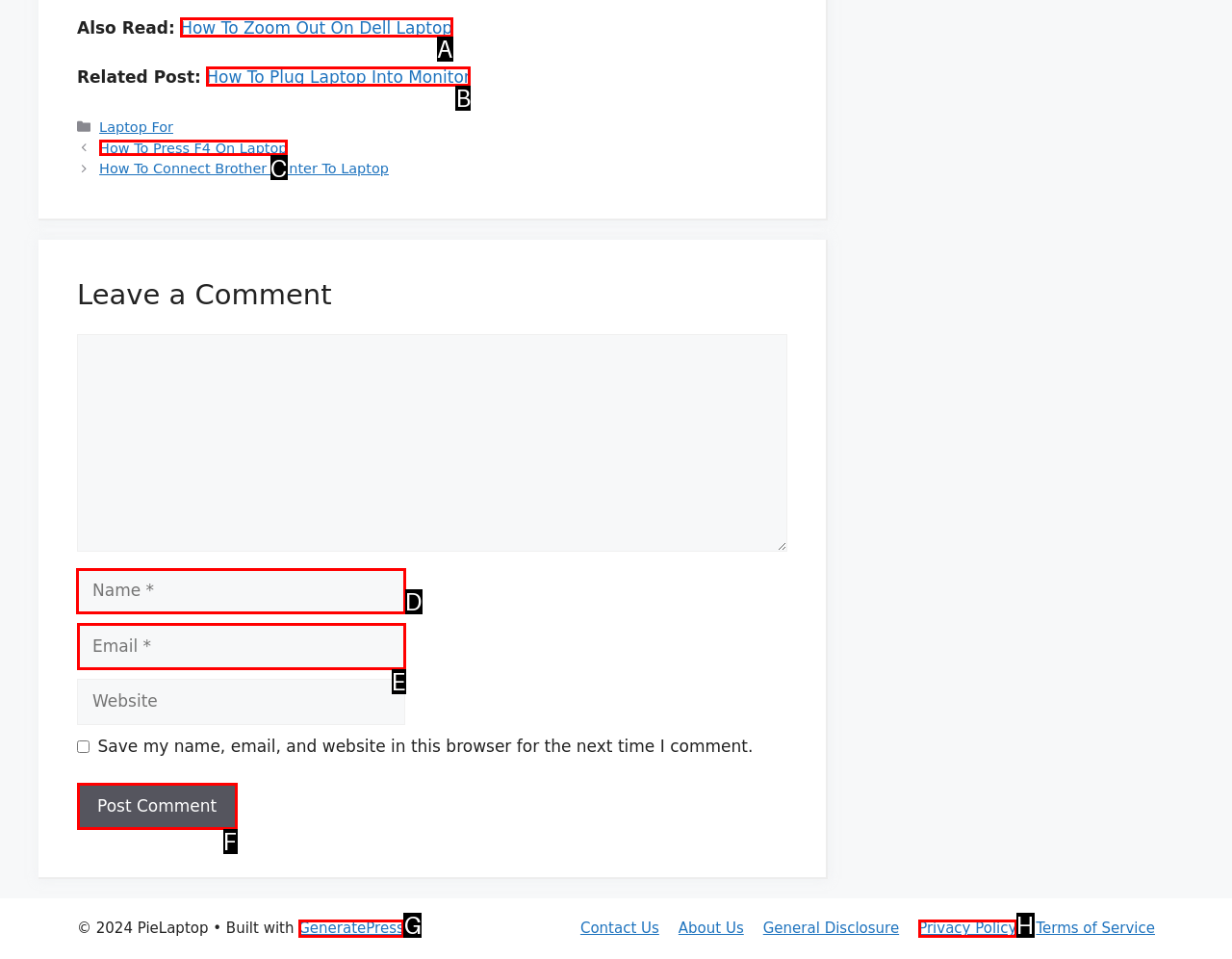Identify which HTML element to click to fulfill the following task: Click to tweet. Provide your response using the letter of the correct choice.

None